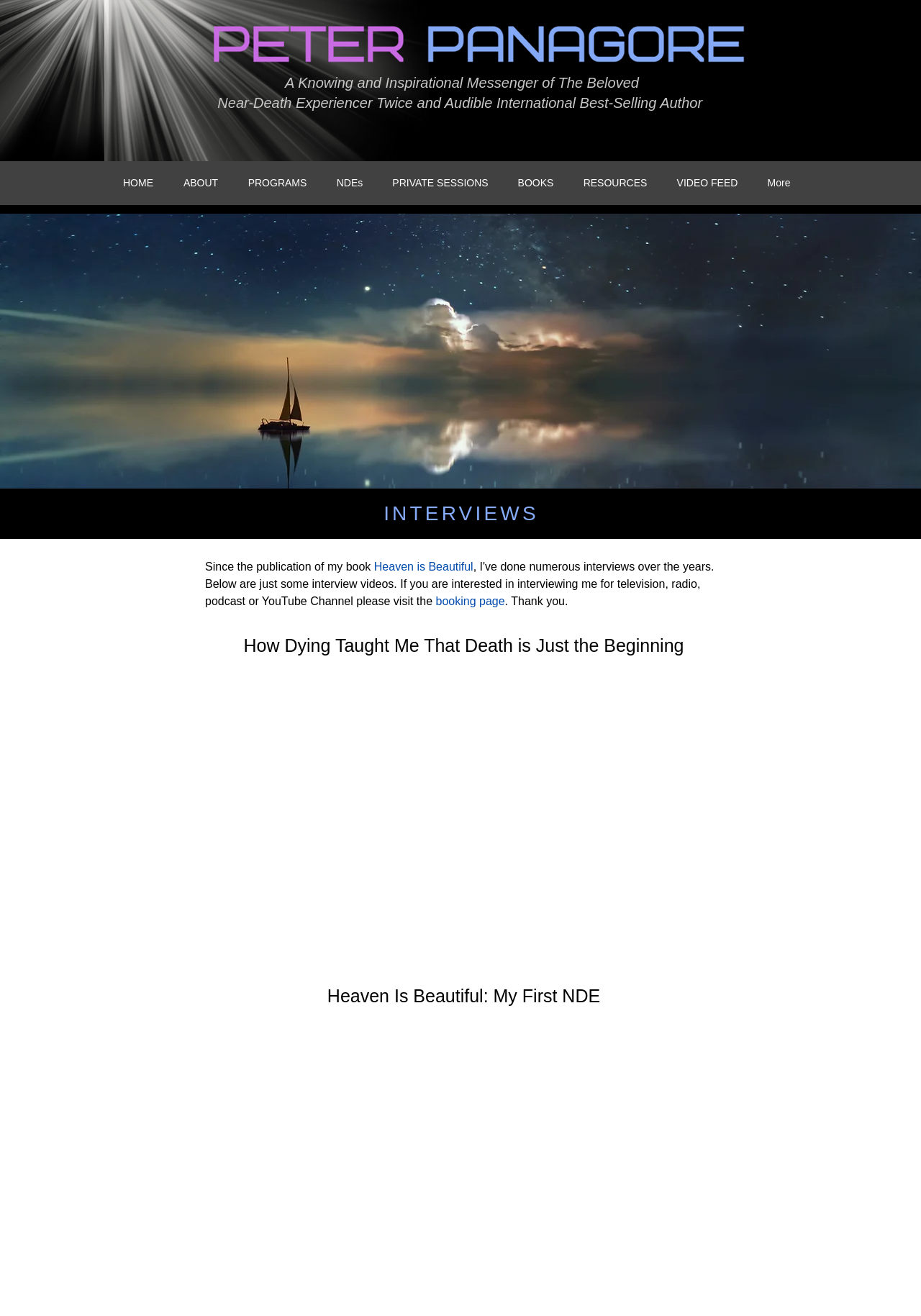Identify the bounding box coordinates of the area you need to click to perform the following instruction: "View the PRIVATE SESSIONS page".

[0.41, 0.125, 0.546, 0.153]